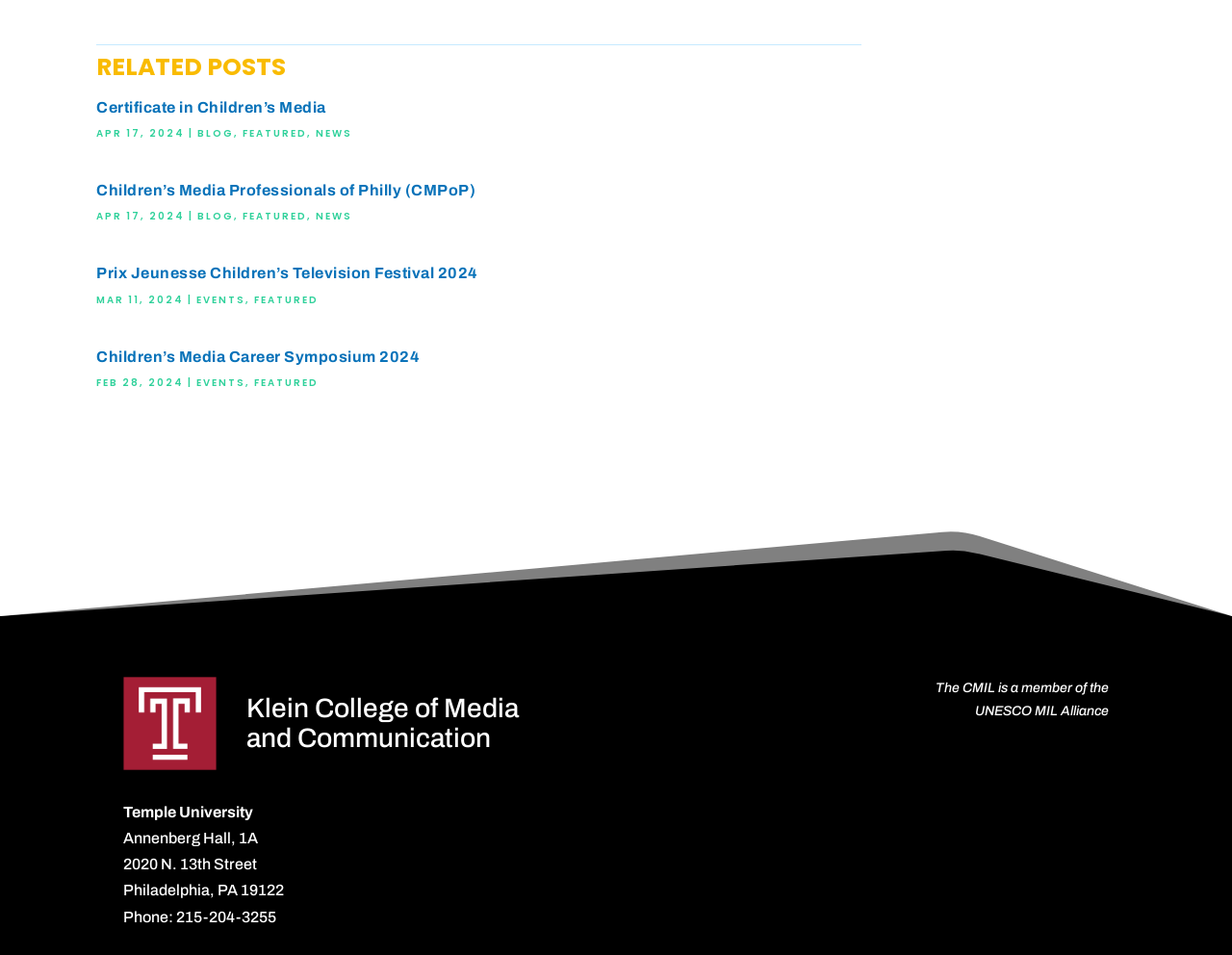What is the alliance that the CMIL is a member of?
Answer the question with a single word or phrase, referring to the image.

UNESCO MIL Alliance